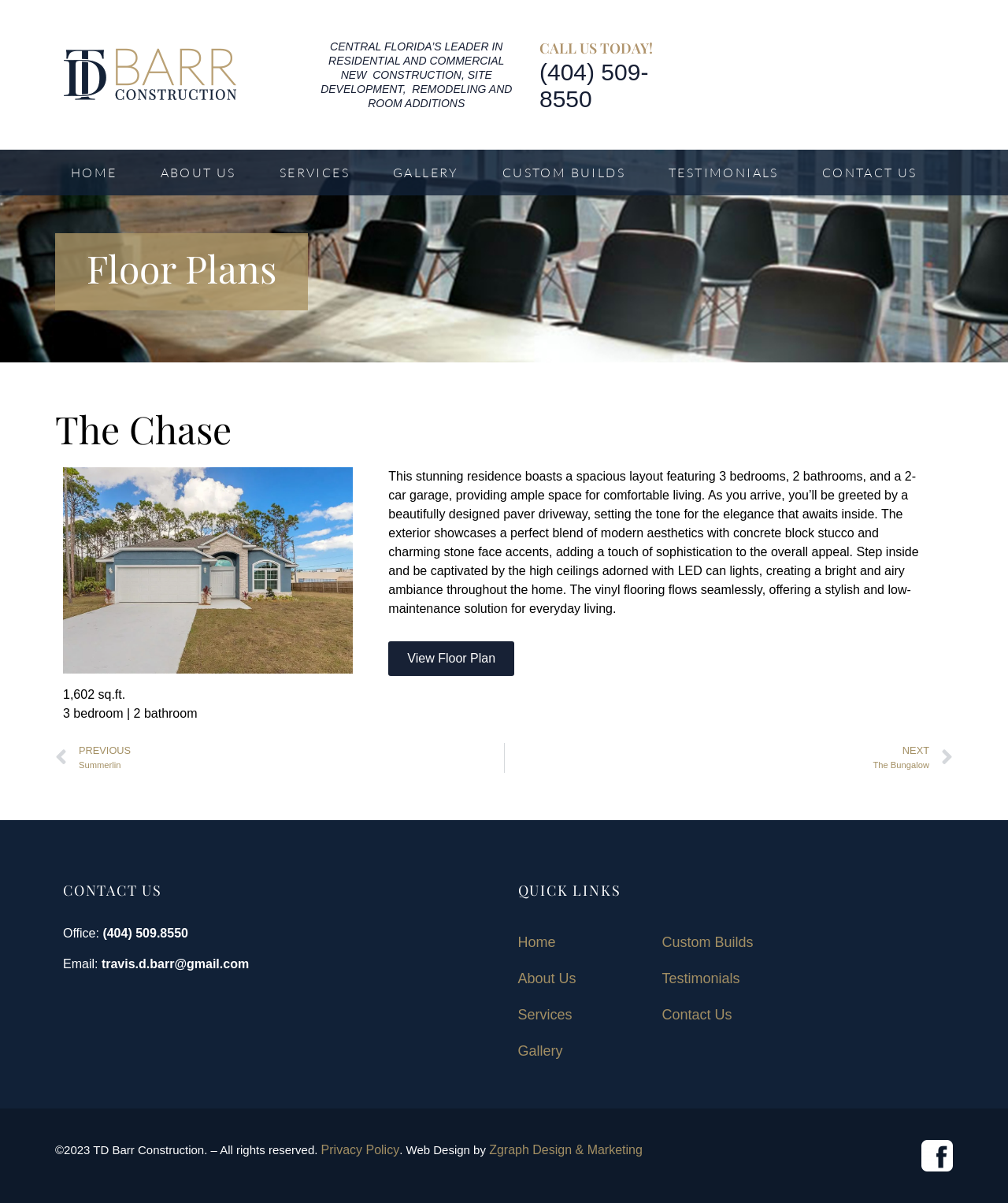Please provide a comprehensive answer to the question below using the information from the image: How many bedrooms does this residence have?

The webpage describes a residence with '3 bedrooms, 2 bathrooms, and a 2-car garage', indicating that it has three bedrooms.